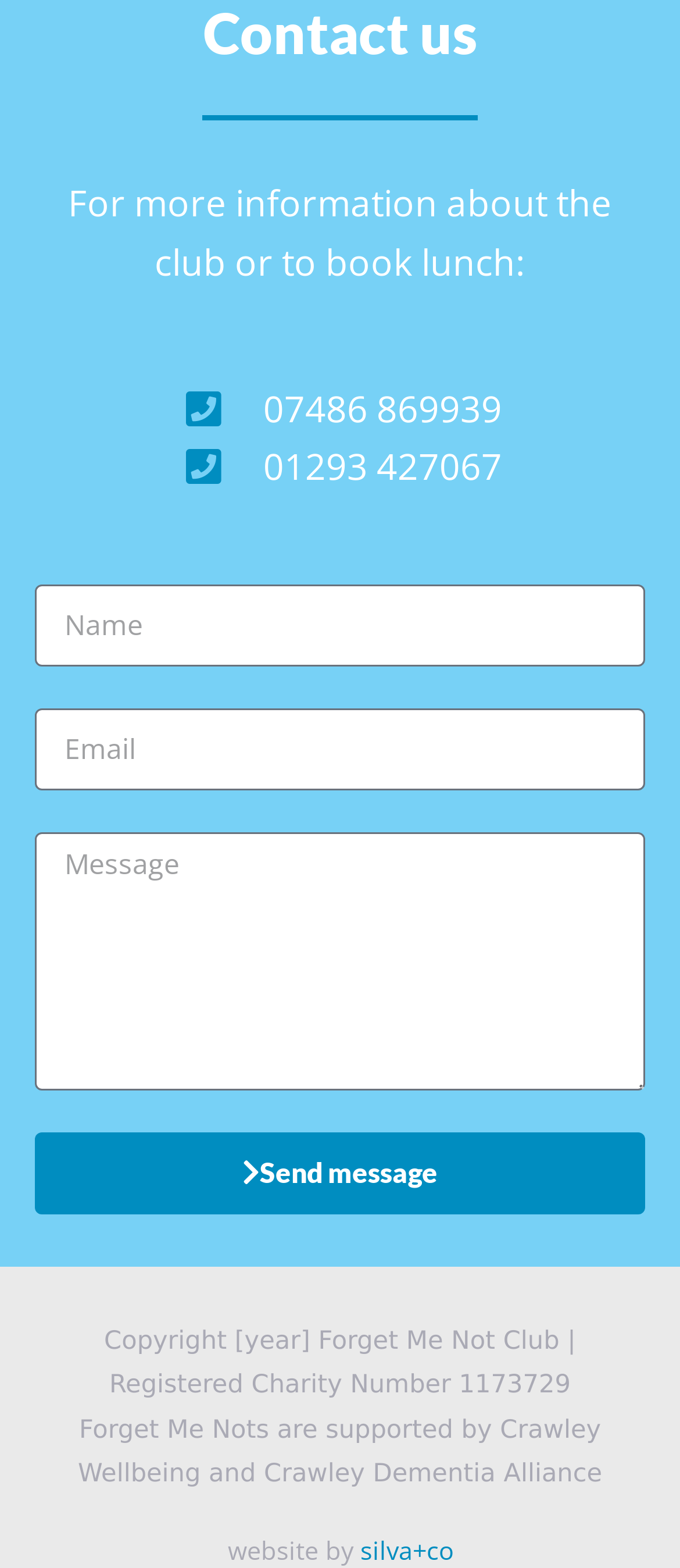Respond with a single word or phrase for the following question: 
What is the phone number to book lunch?

07486 869939 or 01293 427067